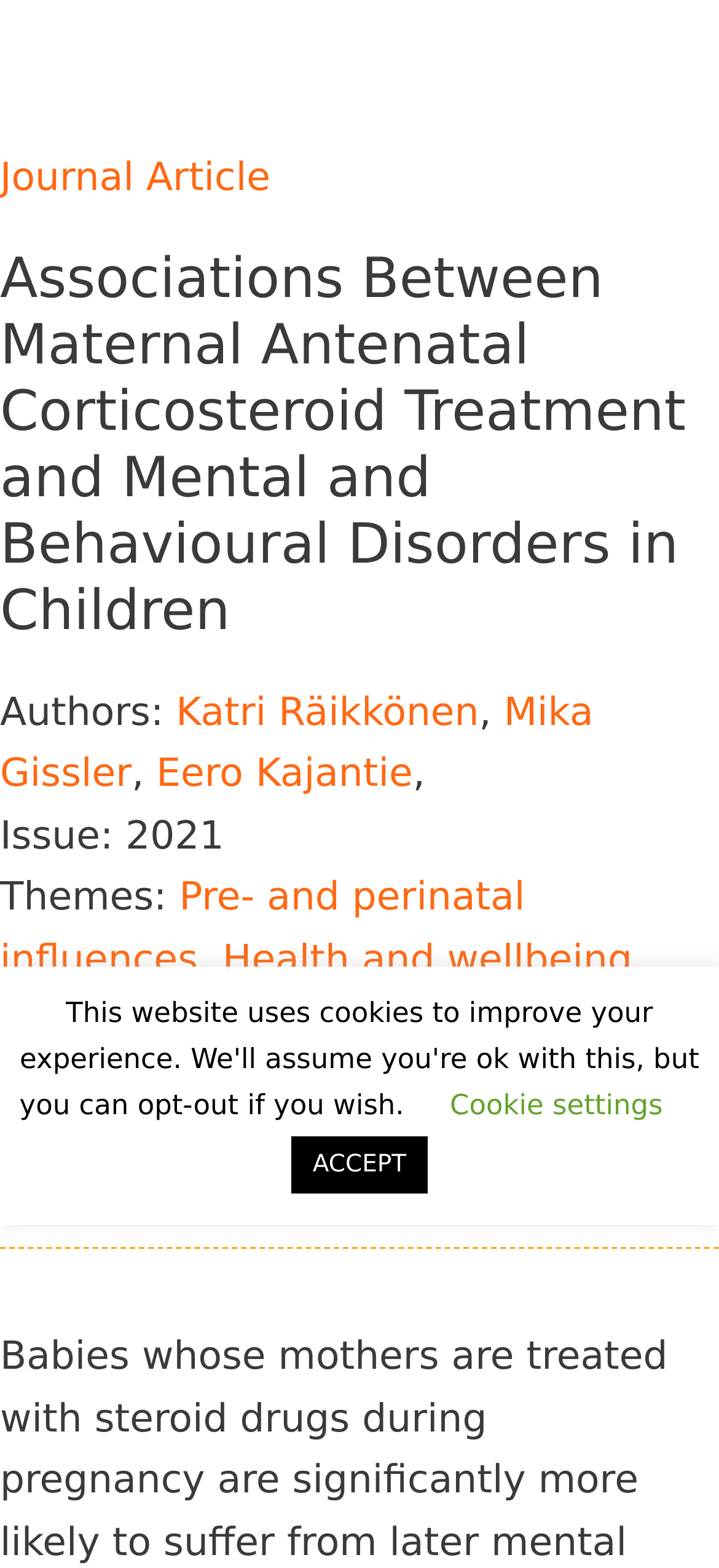Find the UI element described as: "Health and wellbeing" and predict its bounding box coordinates. Ensure the coordinates are four float numbers between 0 and 1, [left, top, right, bottom].

[0.309, 0.598, 0.879, 0.626]